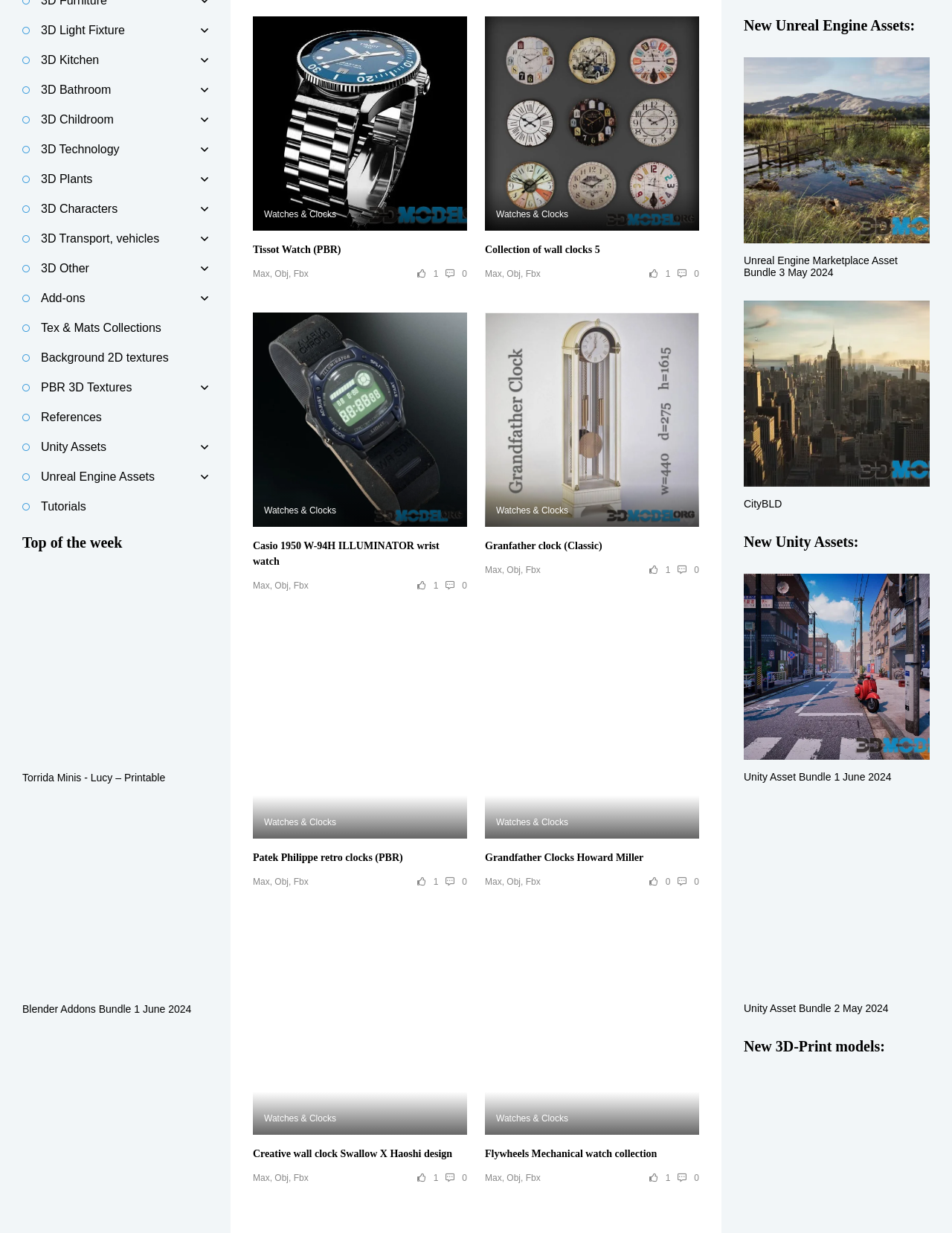Using the description "Contact Us", predict the bounding box of the relevant HTML element.

None